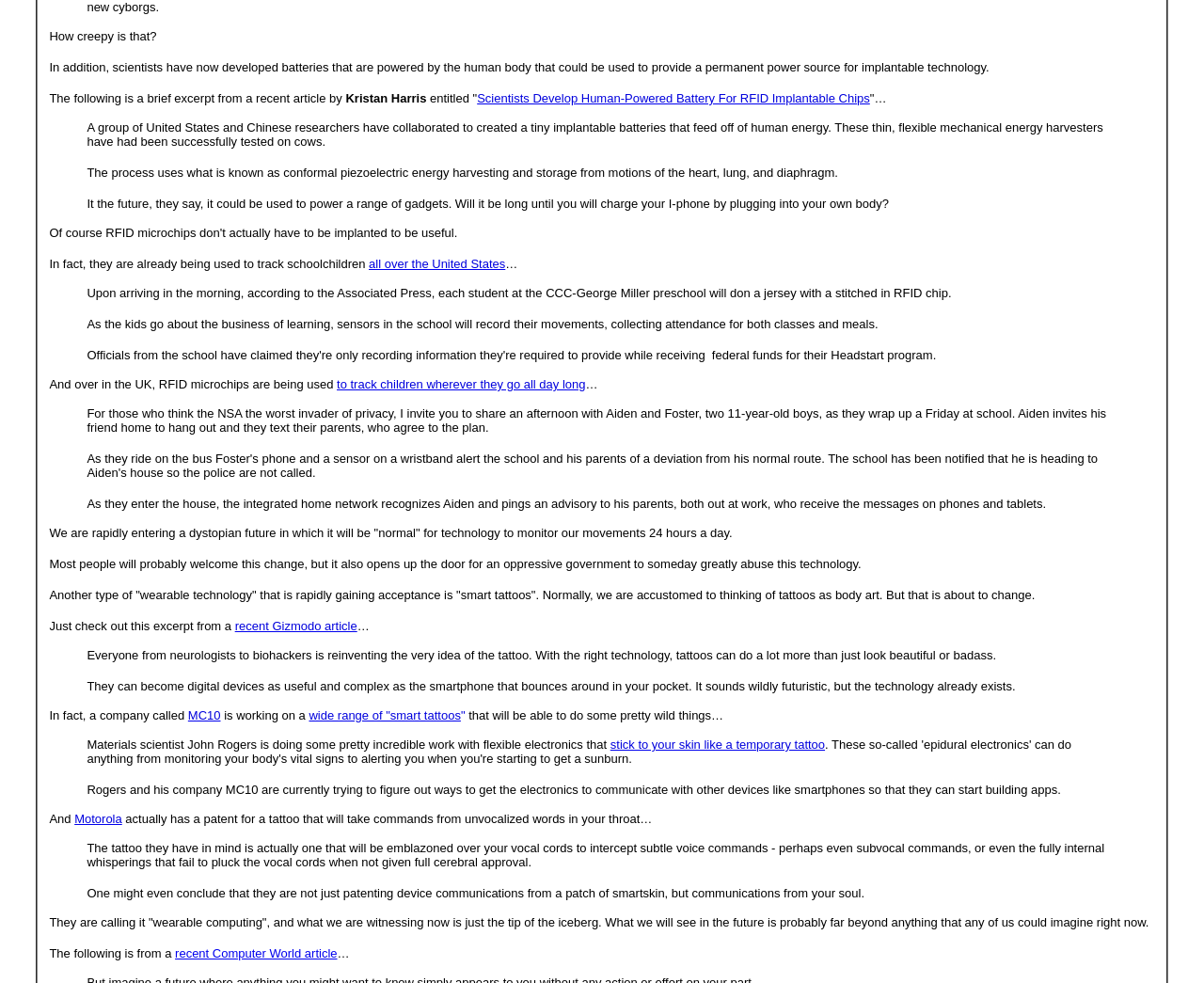Highlight the bounding box of the UI element that corresponds to this description: "wide range of "smart tattoos".

[0.257, 0.721, 0.383, 0.735]